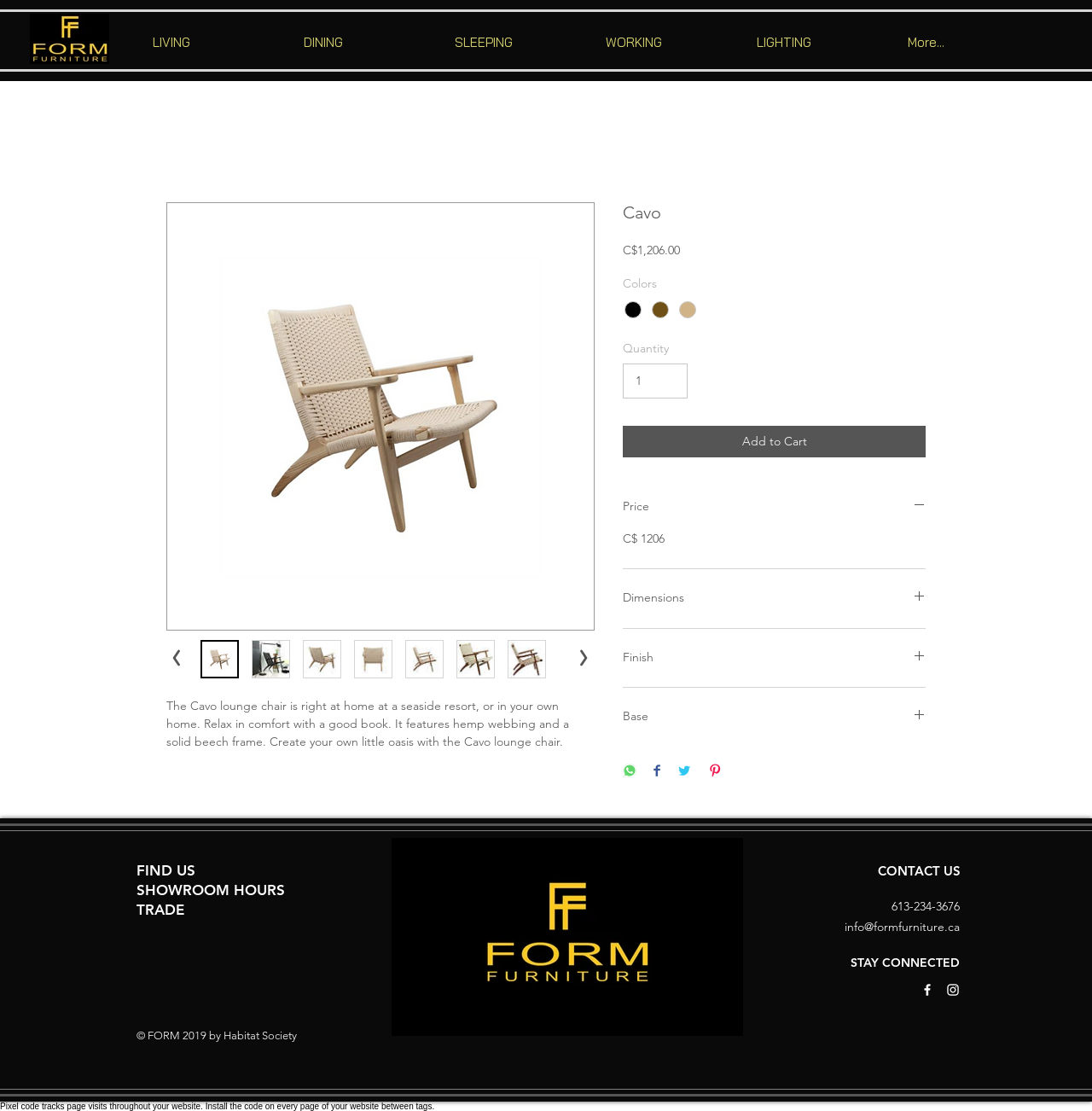Give a concise answer using only one word or phrase for this question:
What are the available colors for the Cavo lounge chair?

Black hemp / Black ash, Natural hemp / Walnut ash, Natural hemp / Natural ash